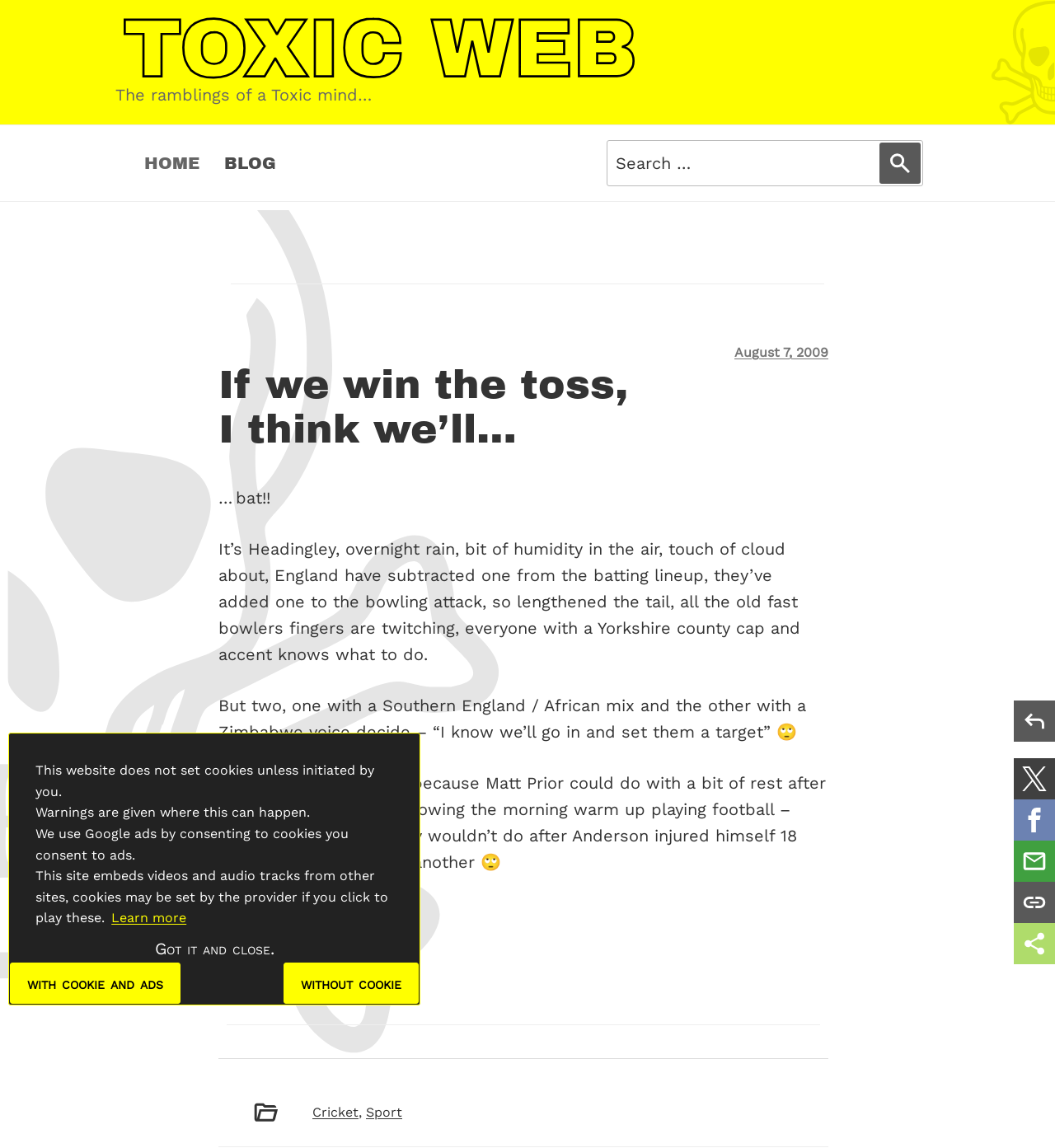What is the date of the blog post?
Utilize the image to construct a detailed and well-explained answer.

The date of the blog post can be found in the header section of the webpage, where it says 'Posted on August 7, 2009'.